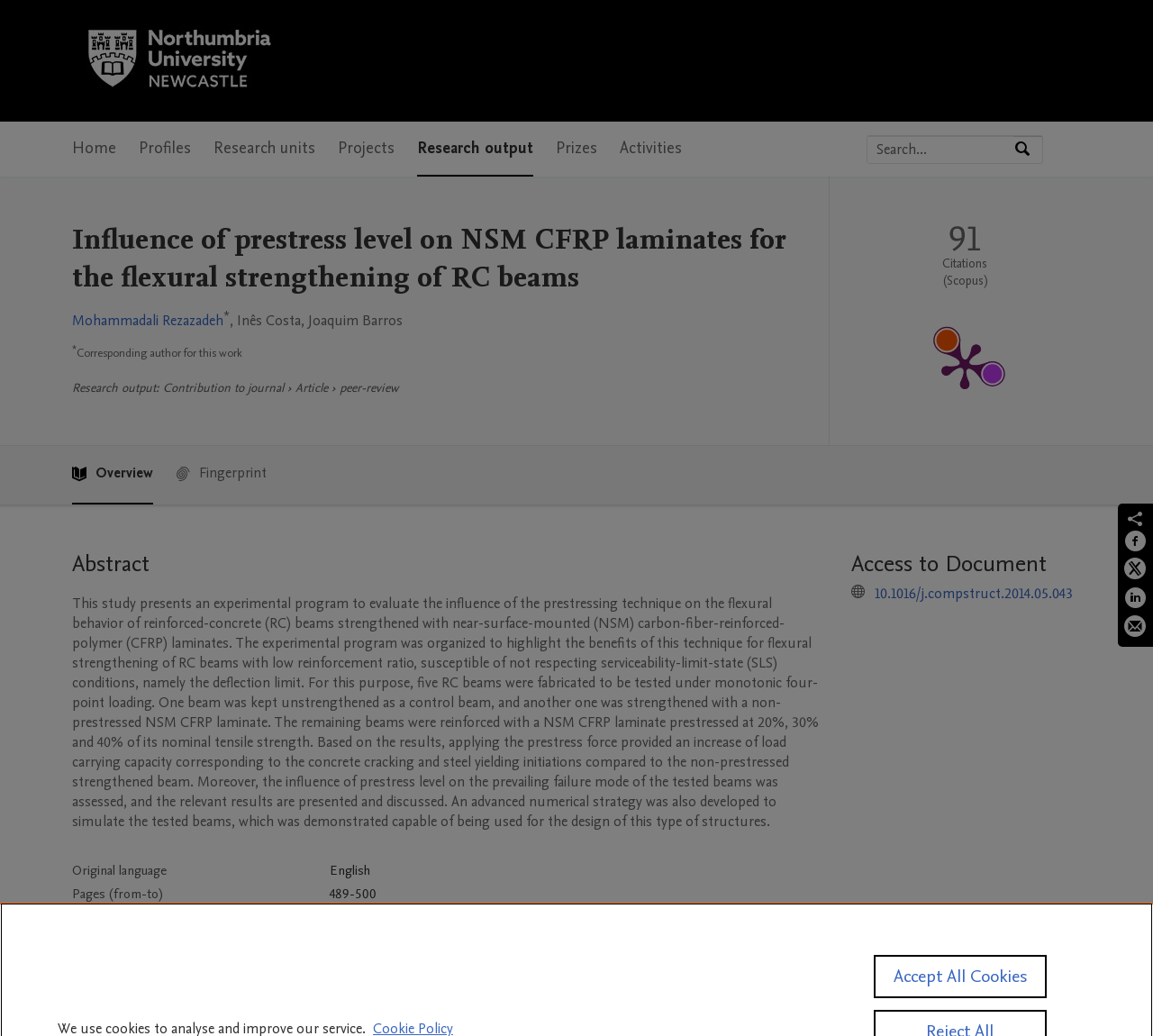Determine the bounding box coordinates for the UI element with the following description: "Composite Structures". The coordinates should be four float numbers between 0 and 1, represented as [left, top, right, bottom].

[0.286, 0.899, 0.391, 0.917]